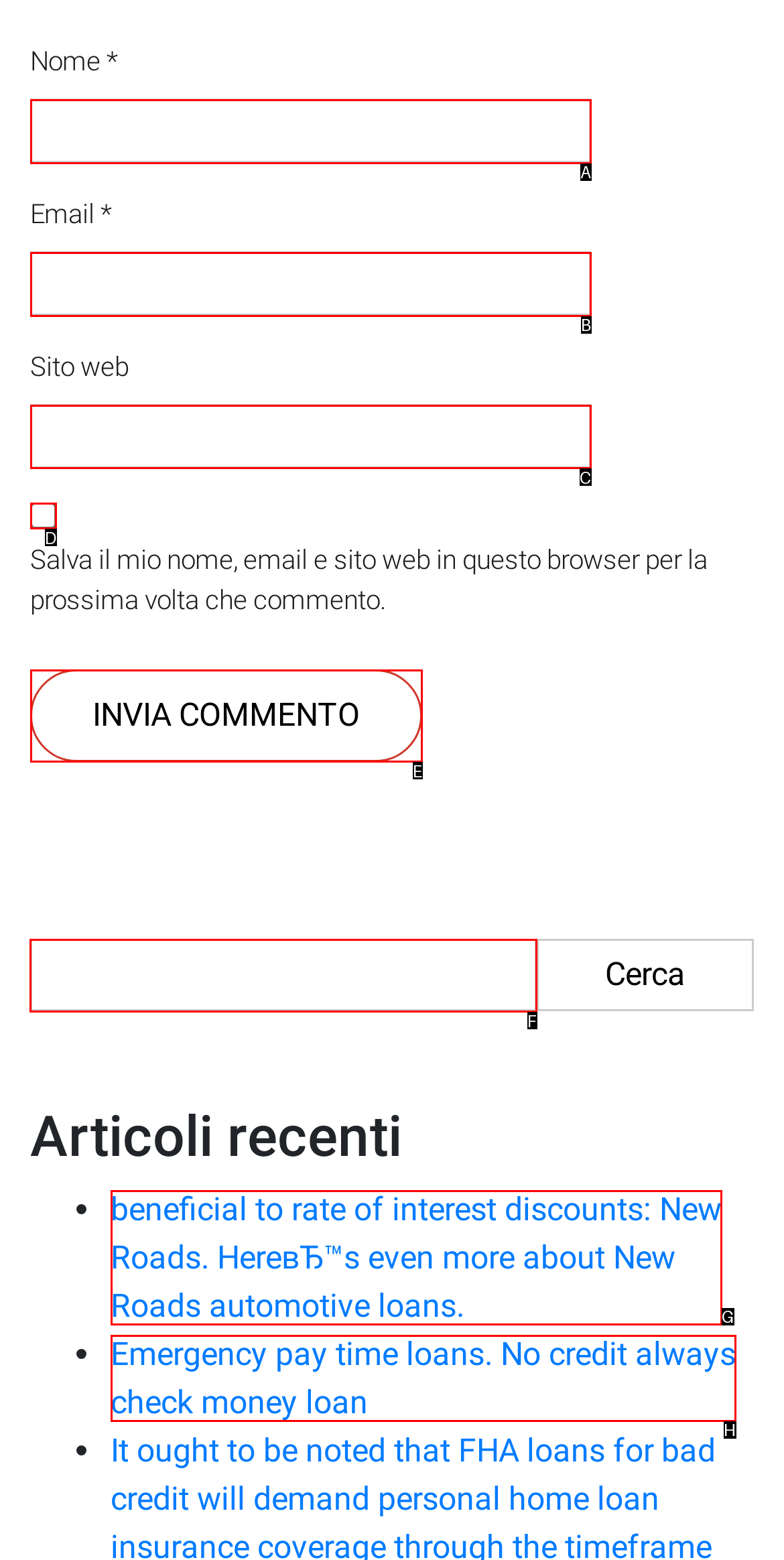Given the instruction: Search for something, which HTML element should you click on?
Answer with the letter that corresponds to the correct option from the choices available.

F